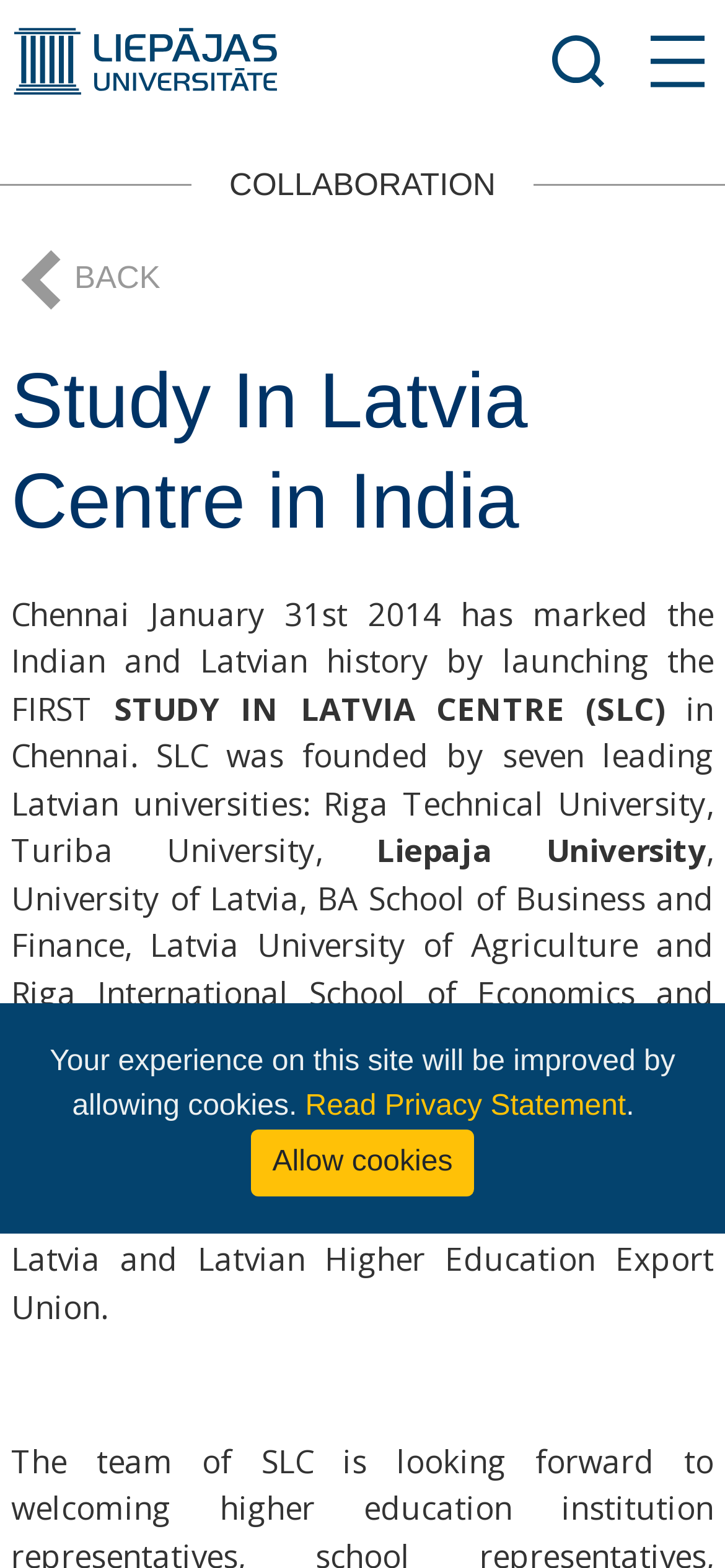Determine the main text heading of the webpage and provide its content.

Study In Latvia Centre in India